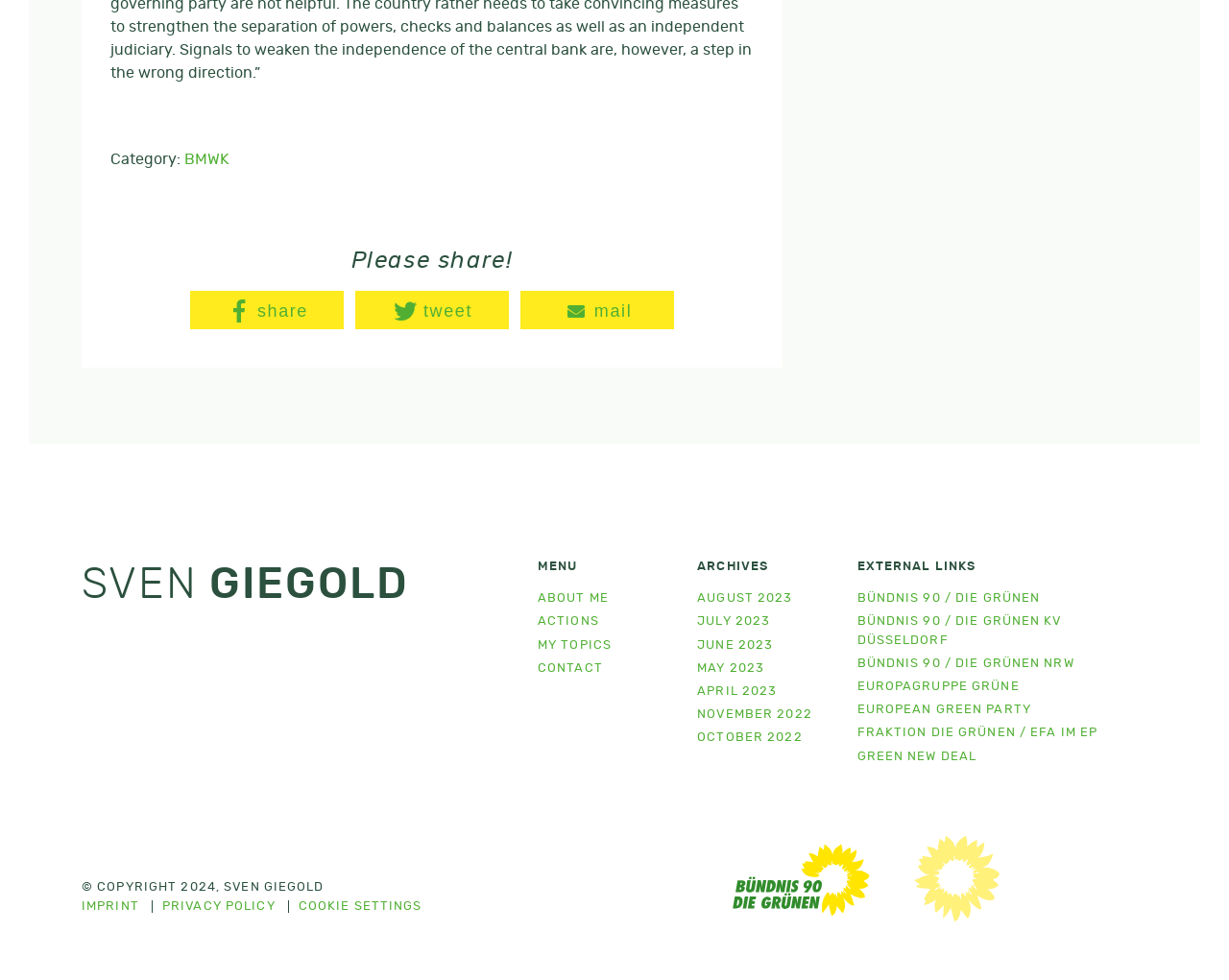From the webpage screenshot, predict the bounding box coordinates (top-left x, top-left y, bottom-right x, bottom-right y) for the UI element described here: tweet

[0.289, 0.297, 0.414, 0.336]